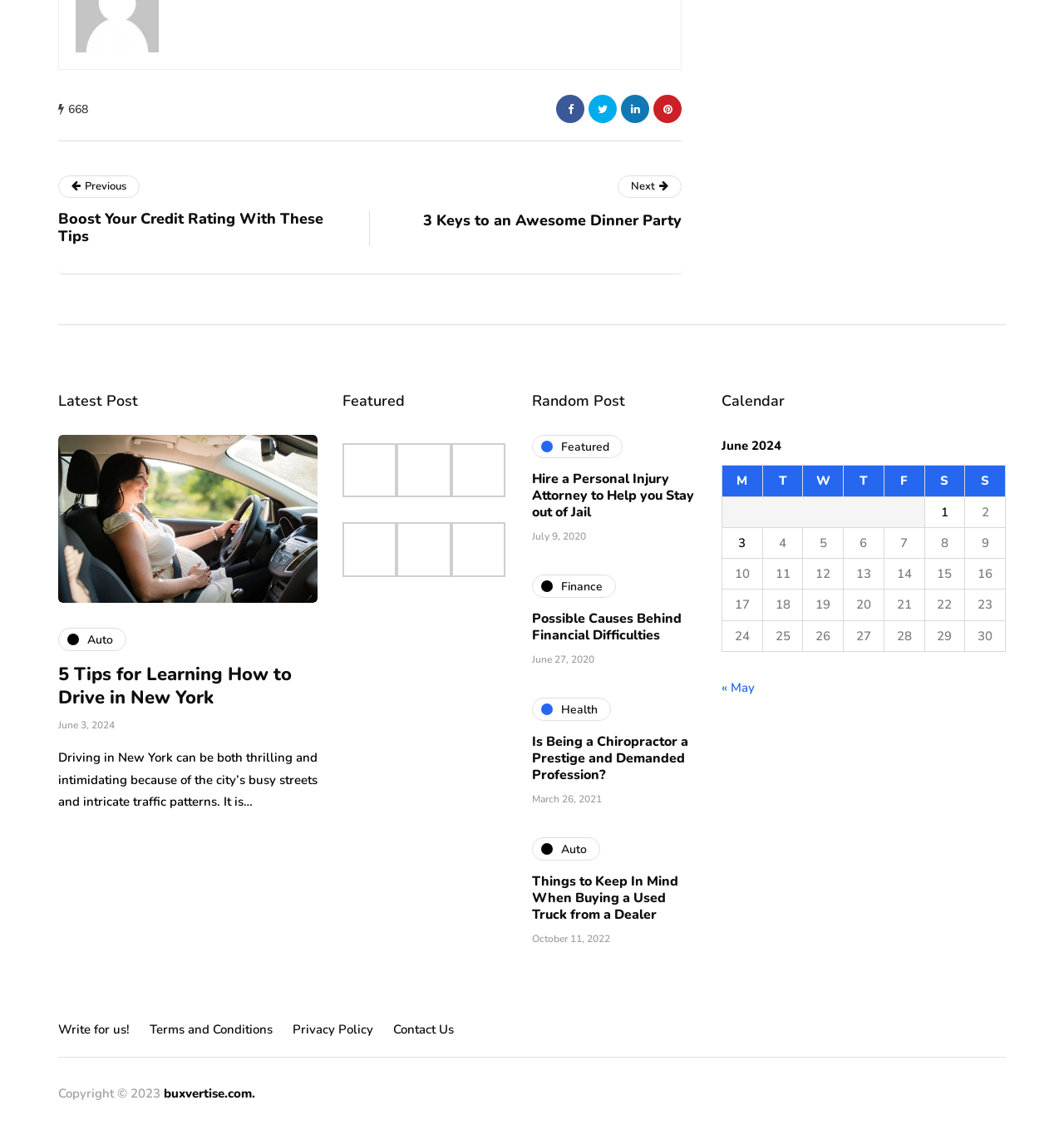Please identify the bounding box coordinates of the area that needs to be clicked to follow this instruction: "View the '5 Tips for Learning How to Drive in New York' article".

[0.055, 0.588, 0.298, 0.628]